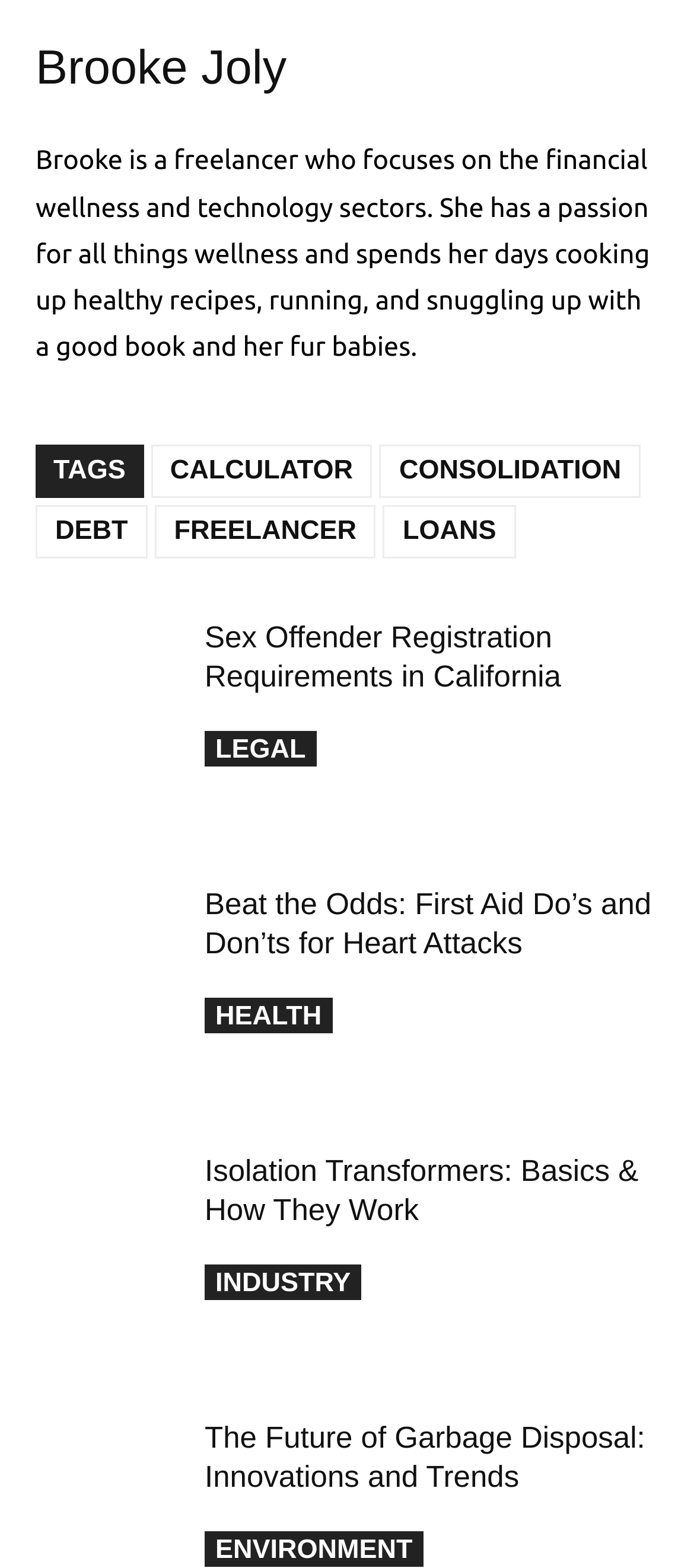Predict the bounding box of the UI element based on the description: "DEBT". The coordinates should be four float numbers between 0 and 1, formatted as [left, top, right, bottom].

[0.051, 0.322, 0.212, 0.356]